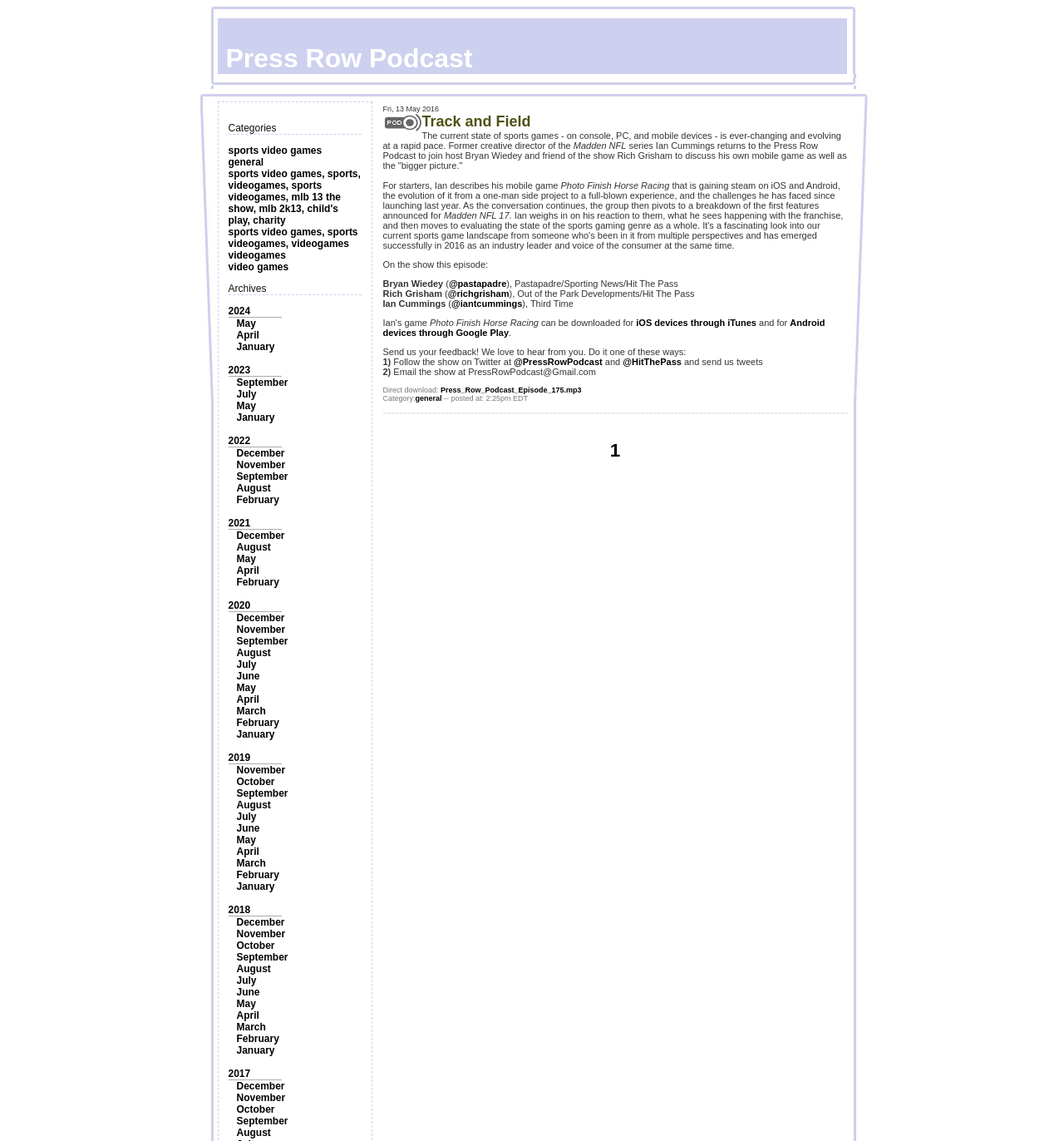From the webpage screenshot, predict the bounding box coordinates (top-left x, top-left y, bottom-right x, bottom-right y) for the UI element described here: Press Row Podcast

[0.181, 0.016, 0.819, 0.065]